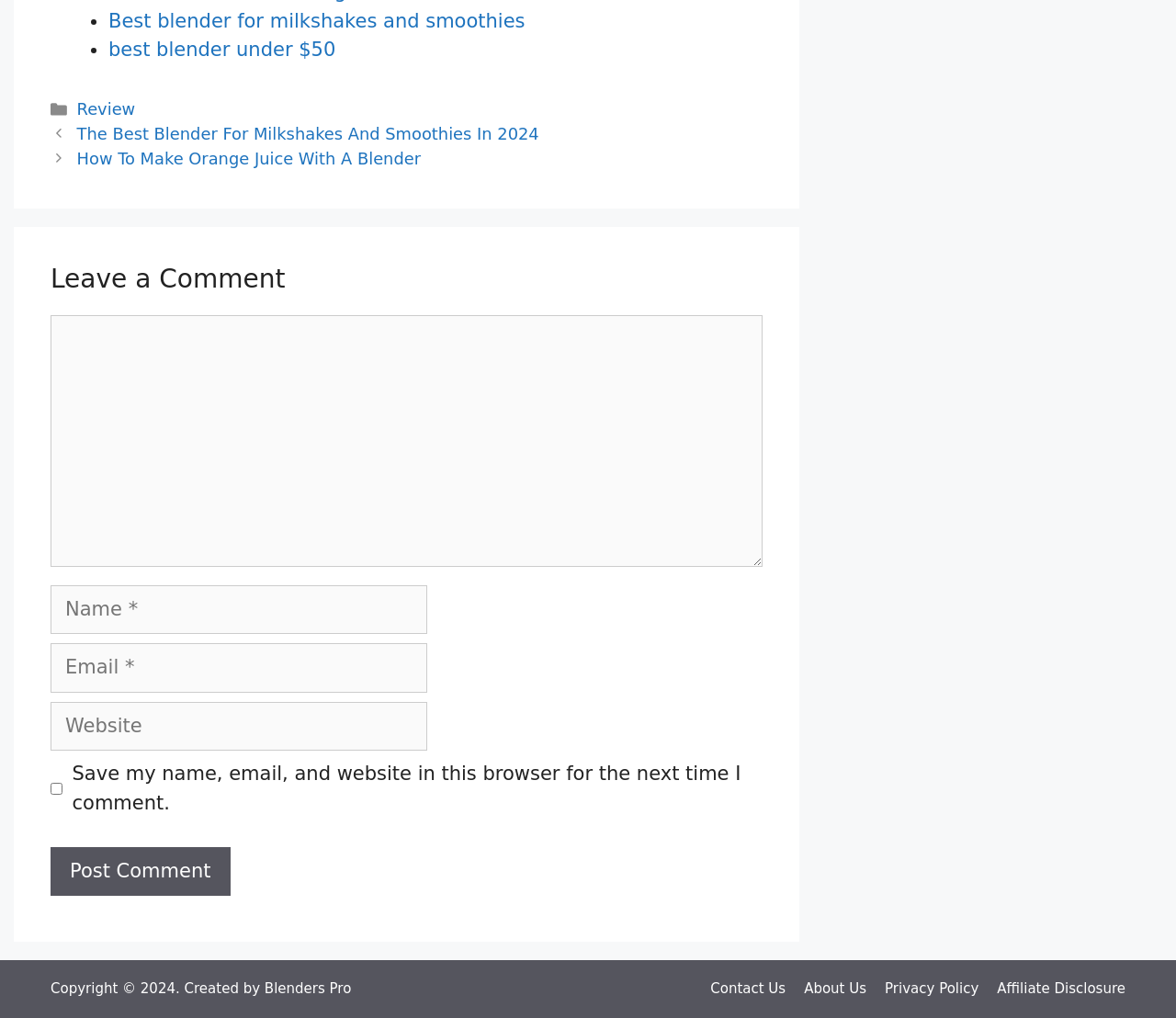Respond to the question with just a single word or phrase: 
What is the purpose of the textbox with the label 'Comment'?

To leave a comment